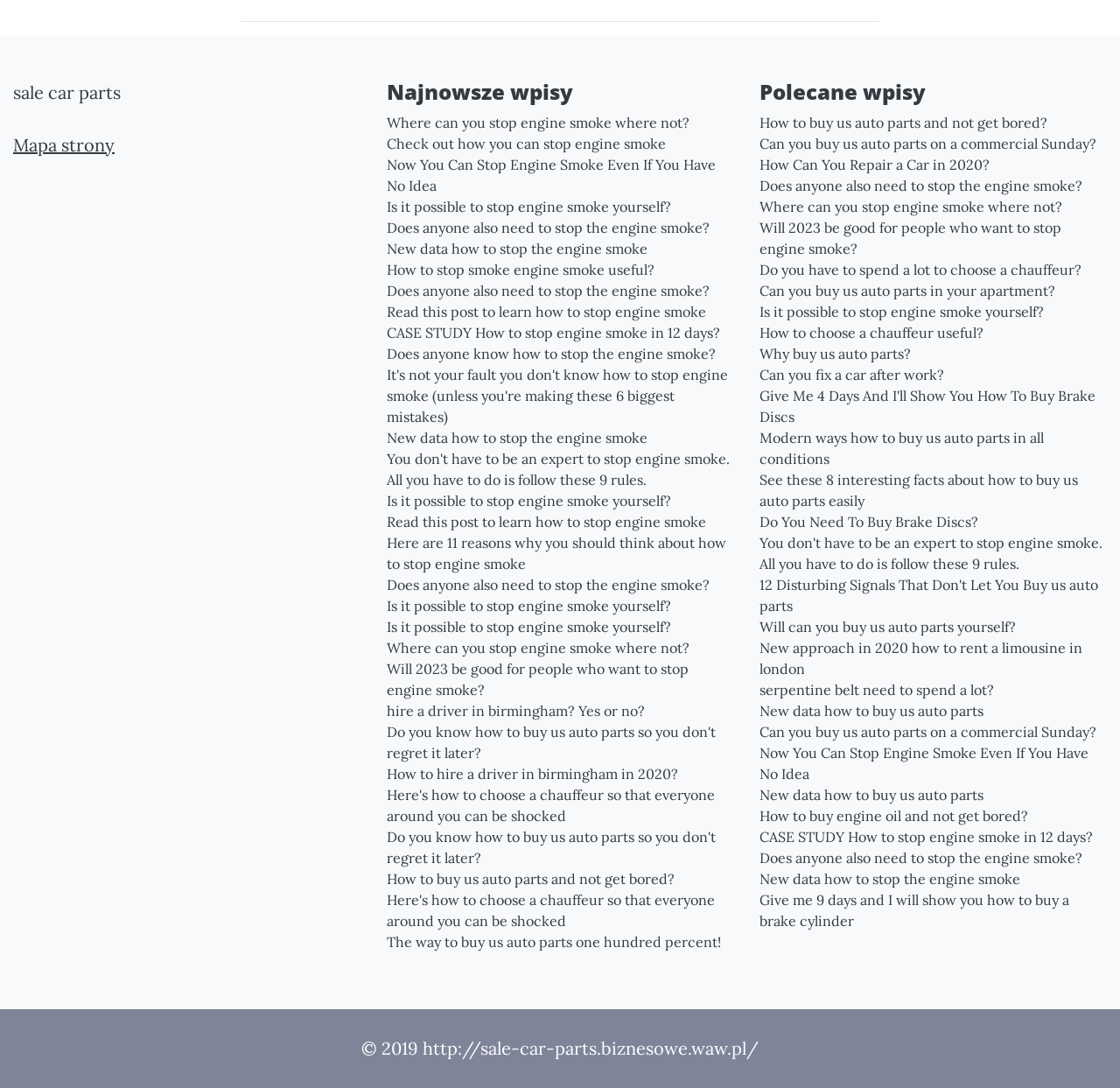Show the bounding box coordinates for the element that needs to be clicked to execute the following instruction: "Read 'Where can you stop engine smoke where not?'". Provide the coordinates in the form of four float numbers between 0 and 1, i.e., [left, top, right, bottom].

[0.345, 0.103, 0.655, 0.122]